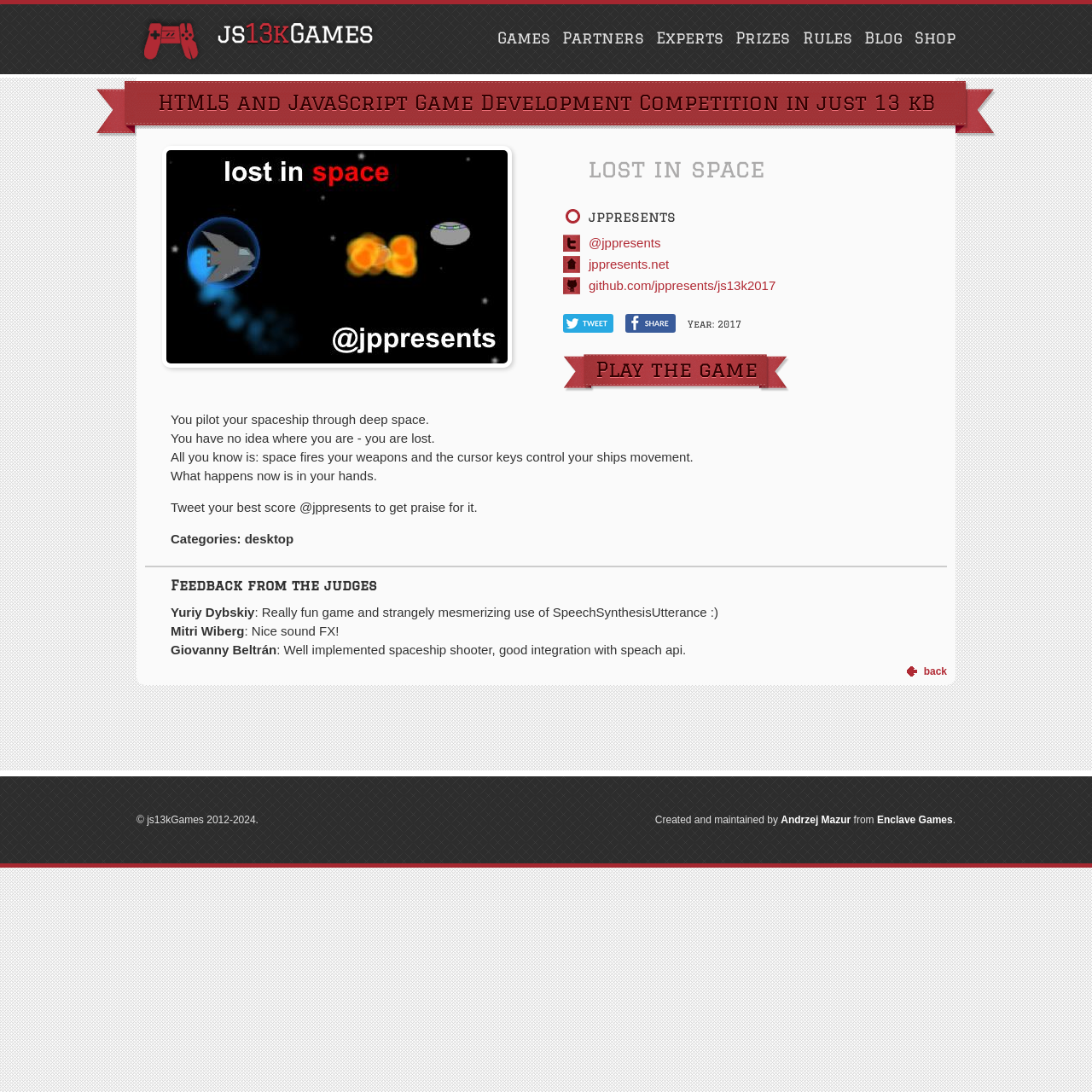Identify the bounding box coordinates for the region to click in order to carry out this instruction: "Visit the 'Enclave Games' website". Provide the coordinates using four float numbers between 0 and 1, formatted as [left, top, right, bottom].

[0.803, 0.745, 0.872, 0.756]